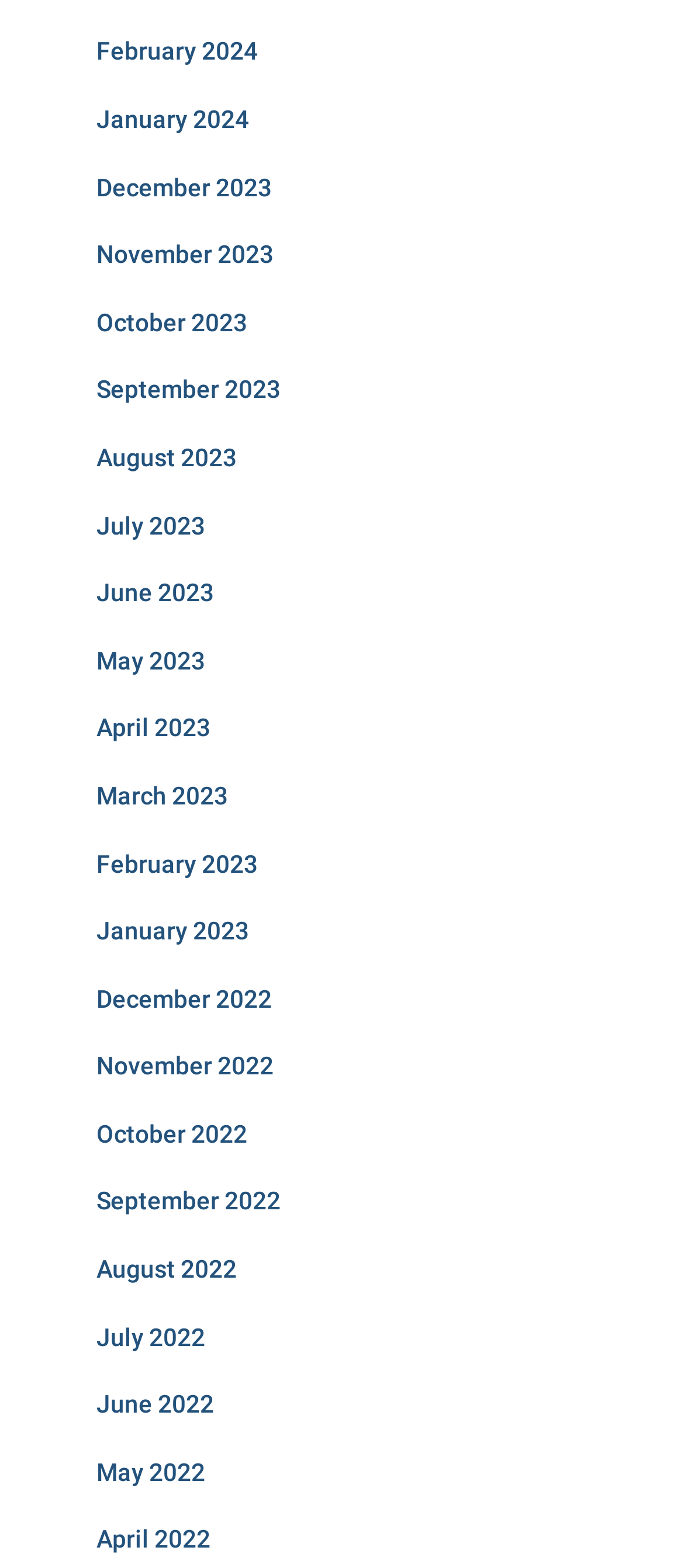How many months are available in 2023?
Look at the image and answer the question using a single word or phrase.

12